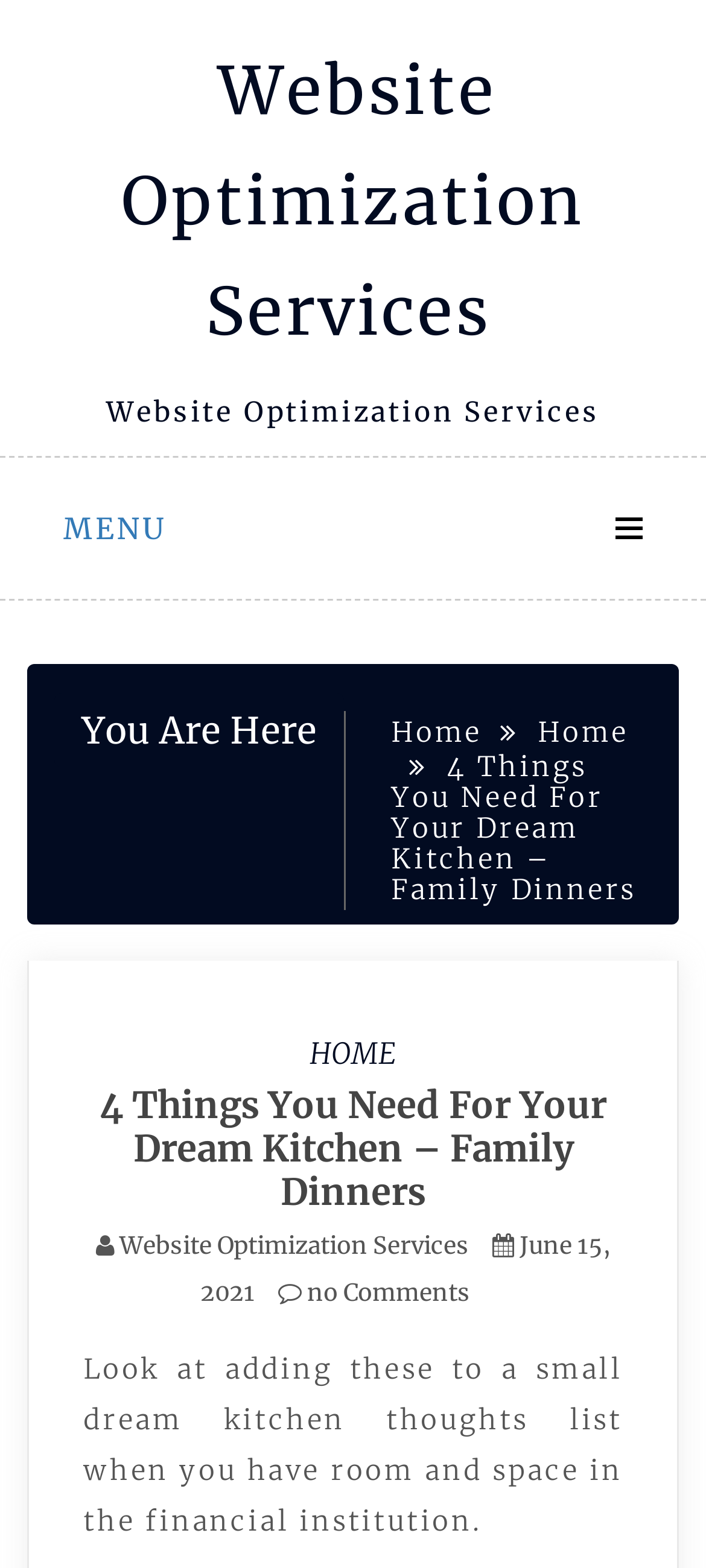Extract the main headline from the webpage and generate its text.

4 Things You Need For Your Dream Kitchen – Family Dinners